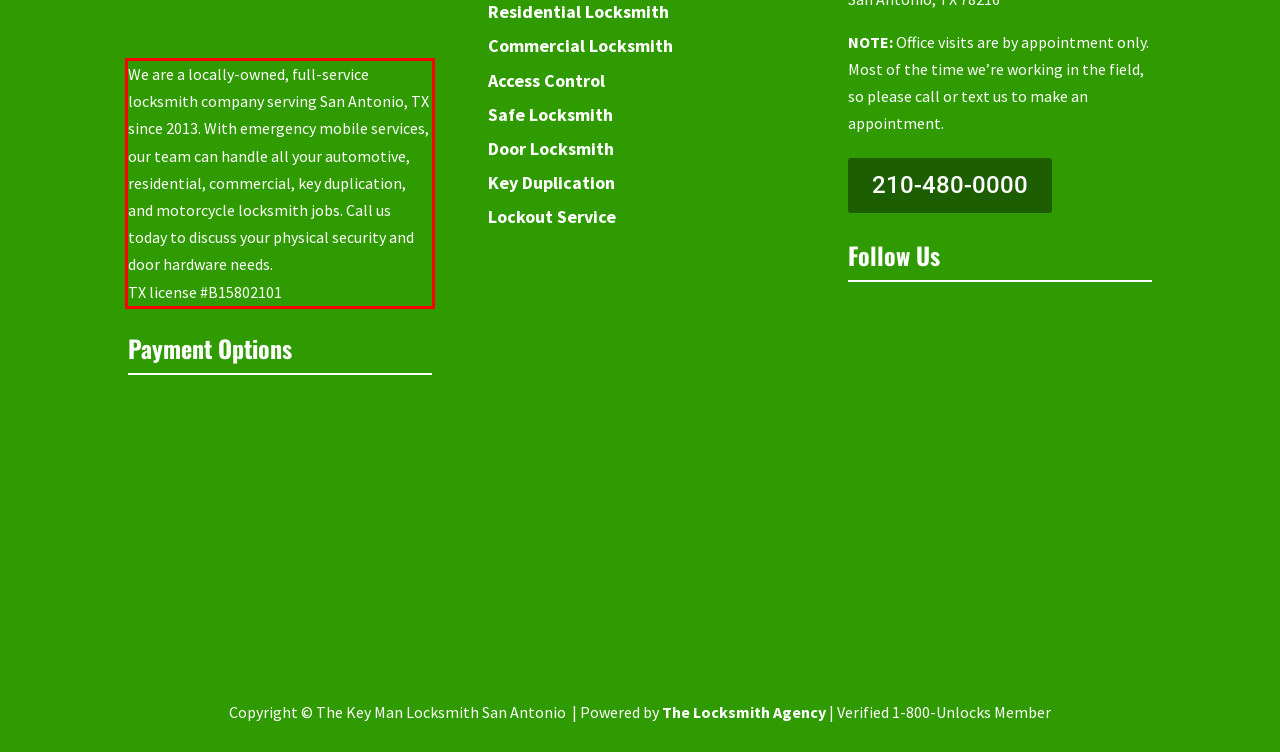Analyze the screenshot of the webpage that features a red bounding box and recognize the text content enclosed within this red bounding box.

We are a locally-owned, full-service locksmith company serving San Antonio, TX since 2013. With emergency mobile services, our team can handle all your automotive, residential, commercial, key duplication, and motorcycle locksmith jobs. Call us today to discuss your physical security and door hardware needs. TX license #B15802101